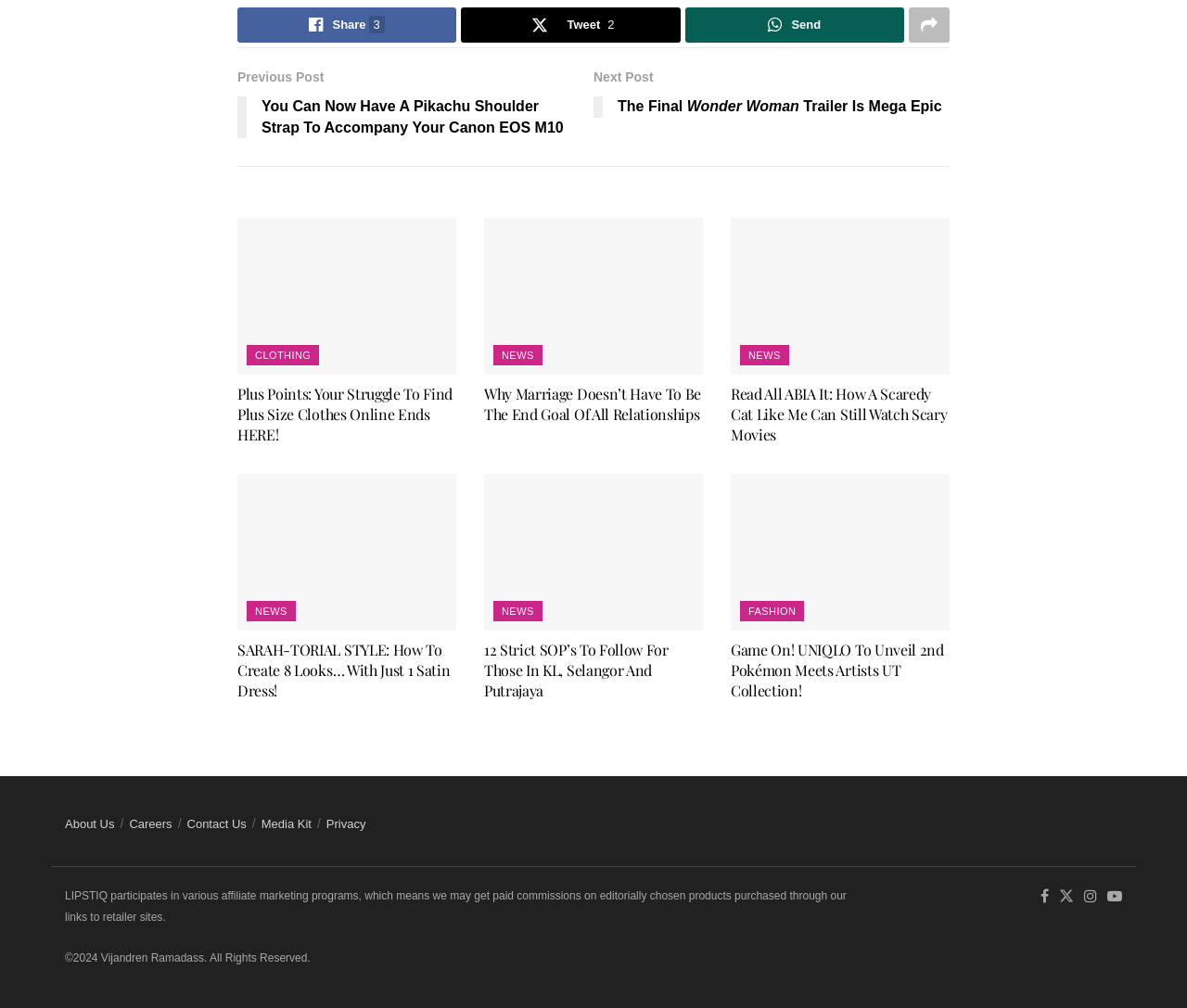Bounding box coordinates are specified in the format (top-left x, top-left y, bottom-right x, bottom-right y). All values are floating point numbers bounded between 0 and 1. Please provide the bounding box coordinate of the region this sentence describes: Clothing

[0.208, 0.342, 0.269, 0.362]